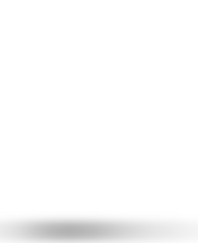Can you look at the image and give a comprehensive answer to the question:
What is included in the material besides TypeScript fundamentals?

According to the caption, the material includes not just TypeScript fundamentals but also offers additional printed books related to the topic, catering to learners interested in enhancing their programming skills with practical guides and structured lessons.